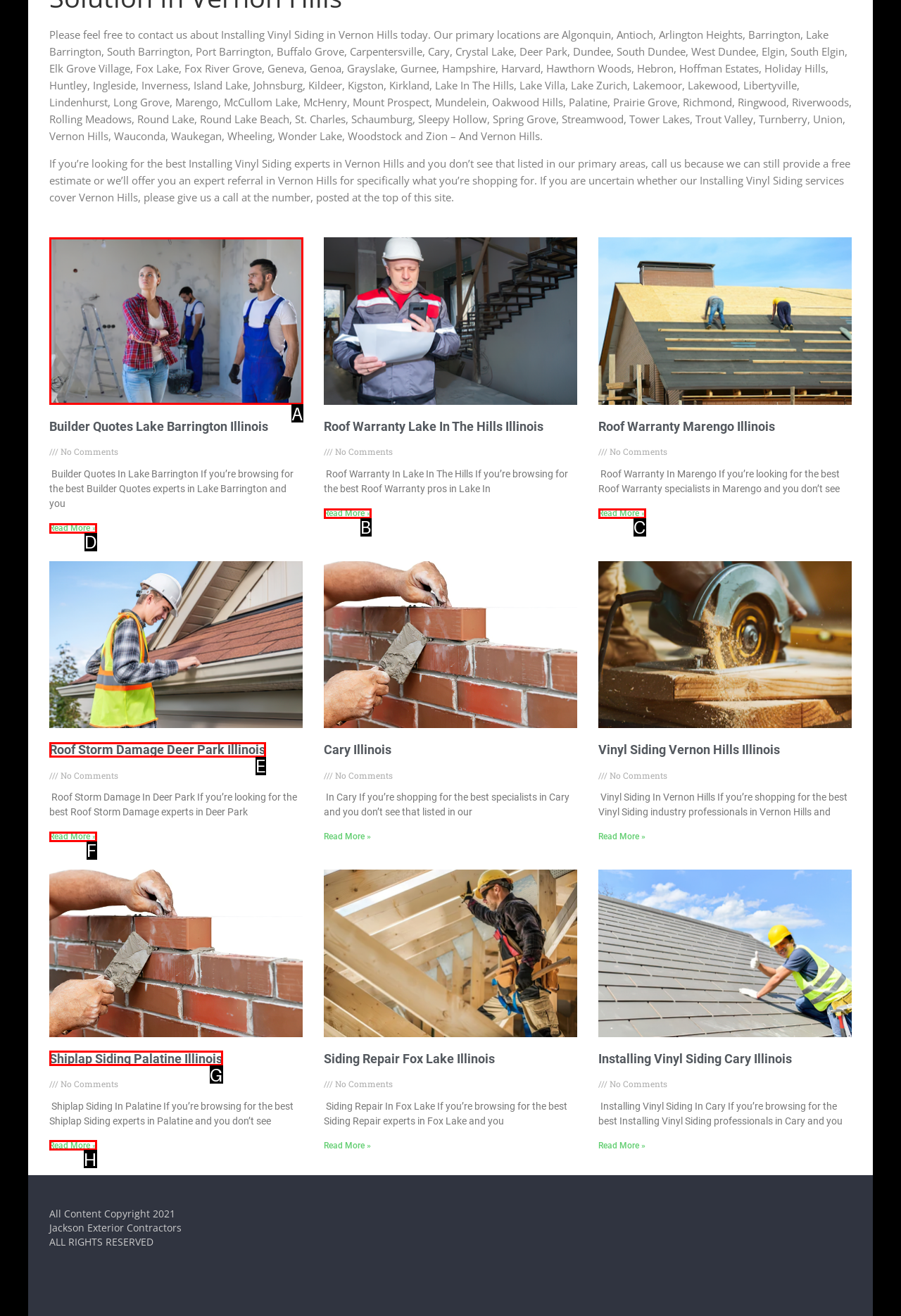Match the description: Read More » to the correct HTML element. Provide the letter of your choice from the given options.

C